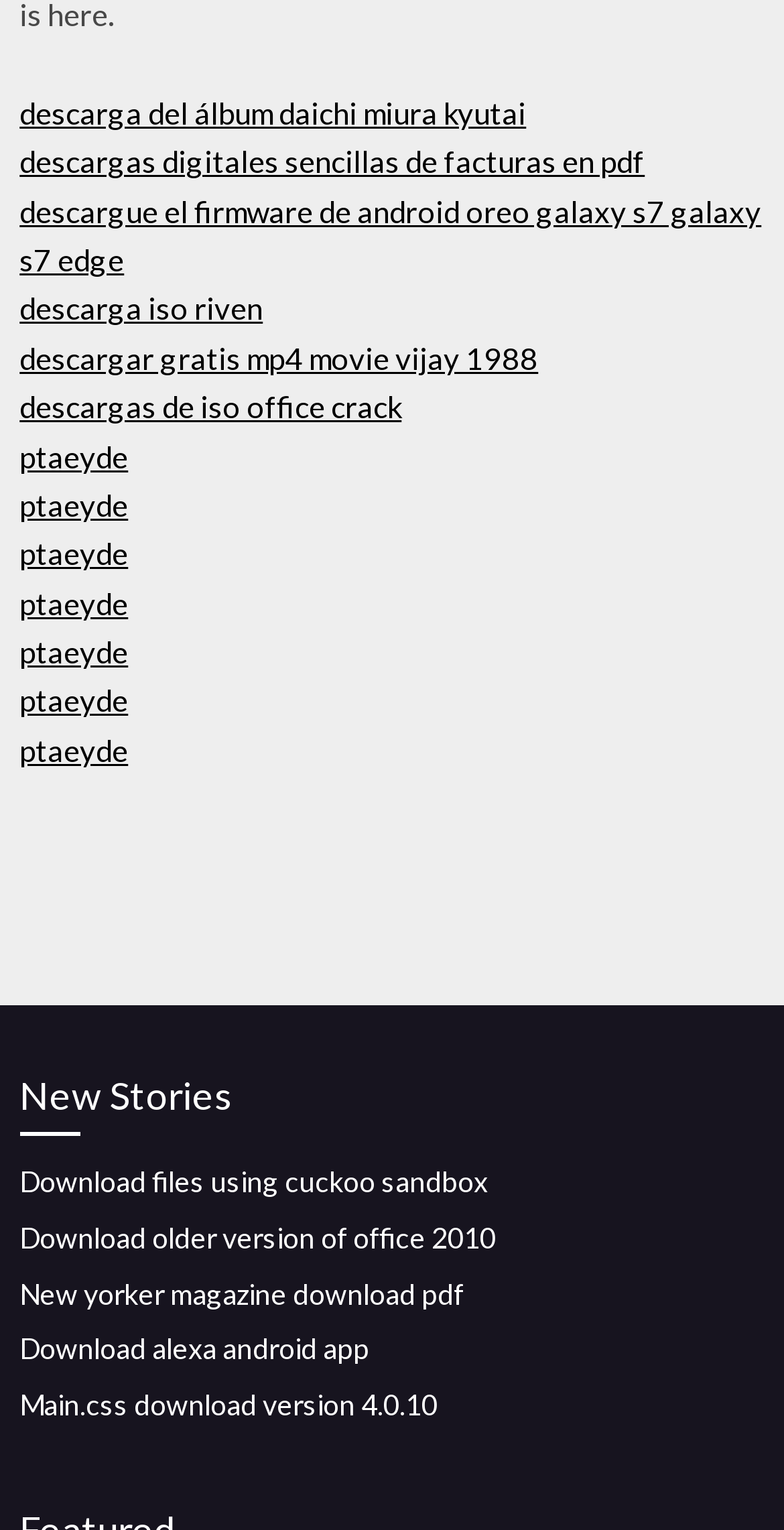What is the category of the stories mentioned?
Answer the question based on the image using a single word or a brief phrase.

New Stories